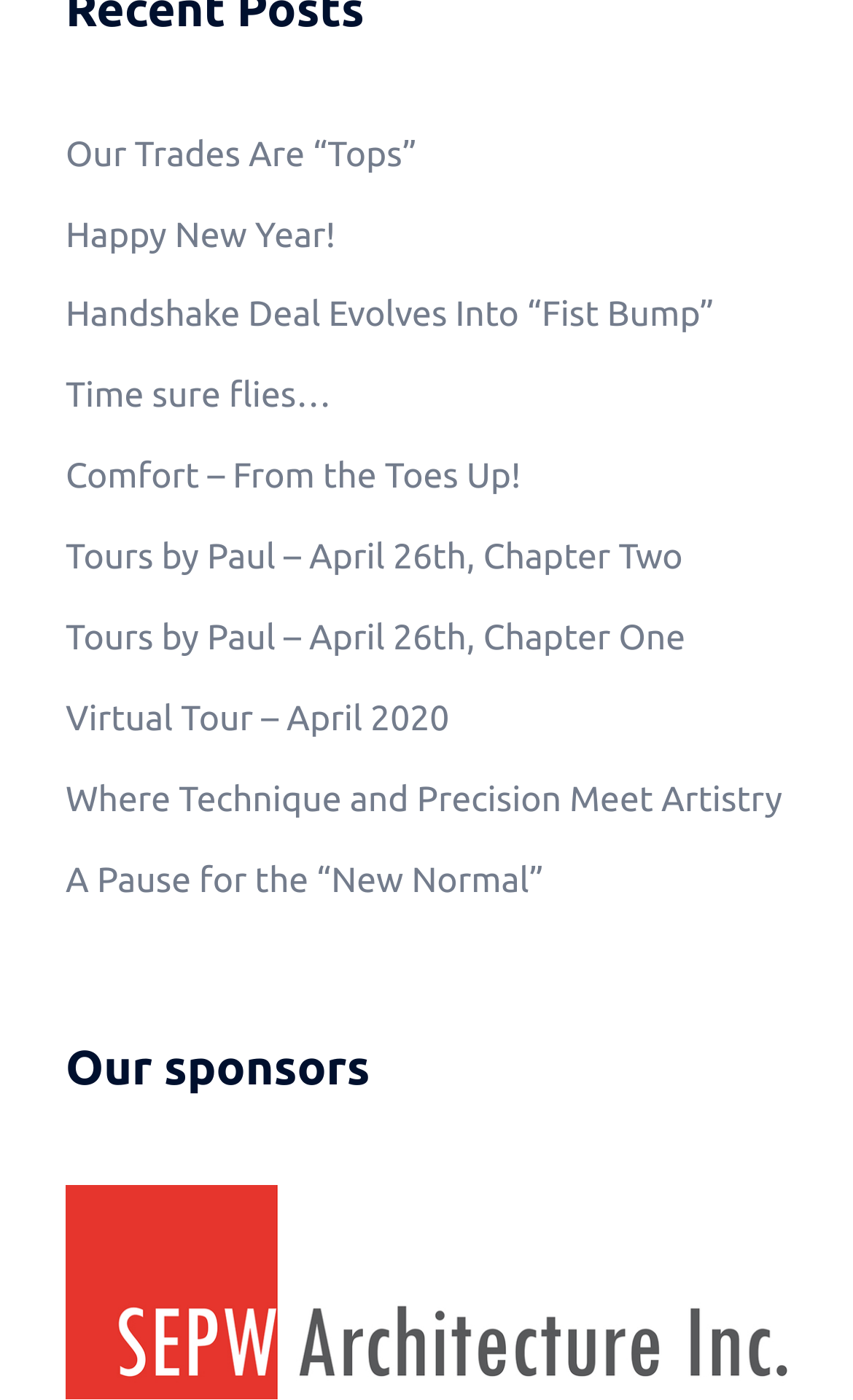Highlight the bounding box of the UI element that corresponds to this description: "Time sure flies…".

[0.077, 0.269, 0.388, 0.297]